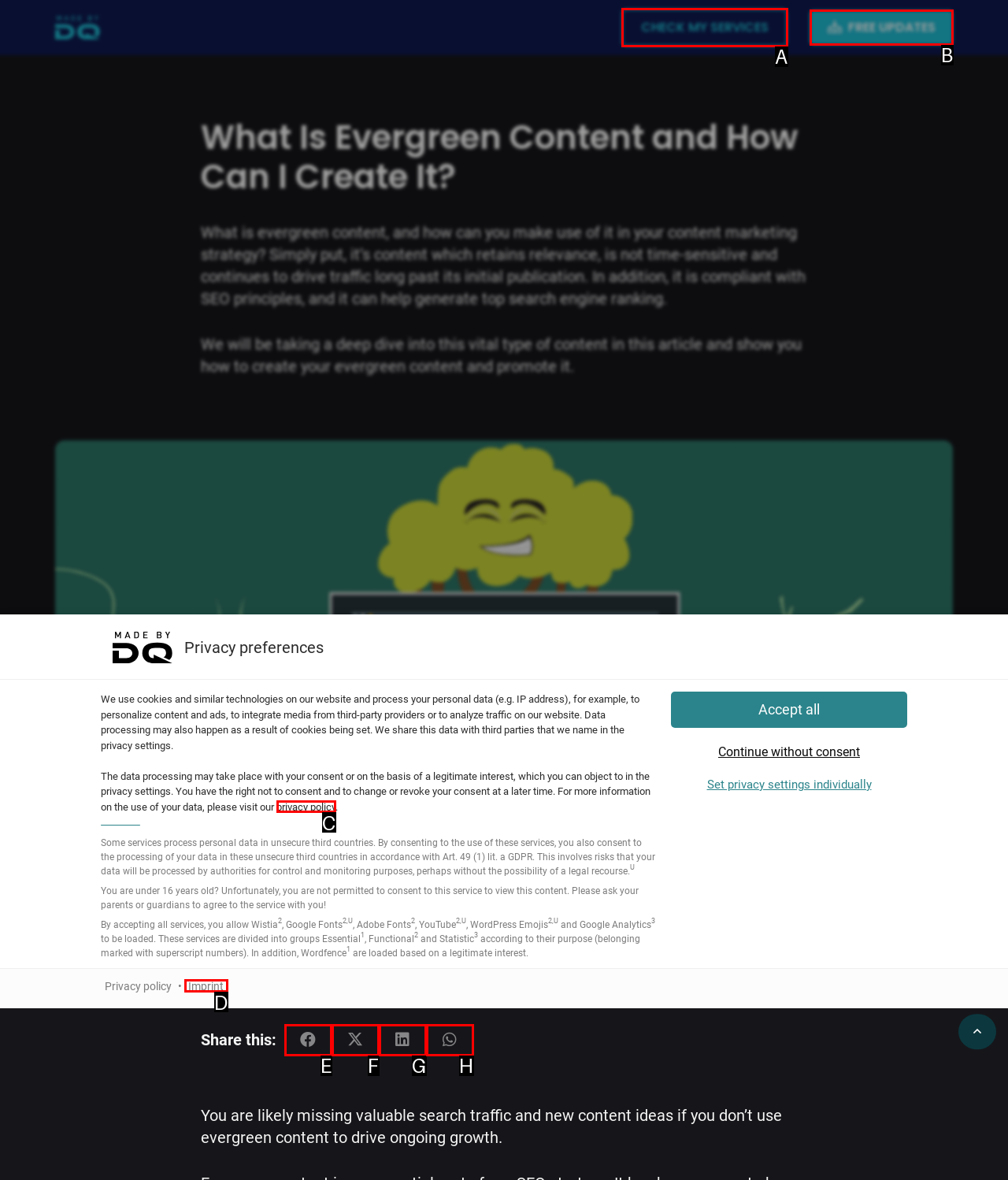Find the UI element described as: Imprint
Reply with the letter of the appropriate option.

D